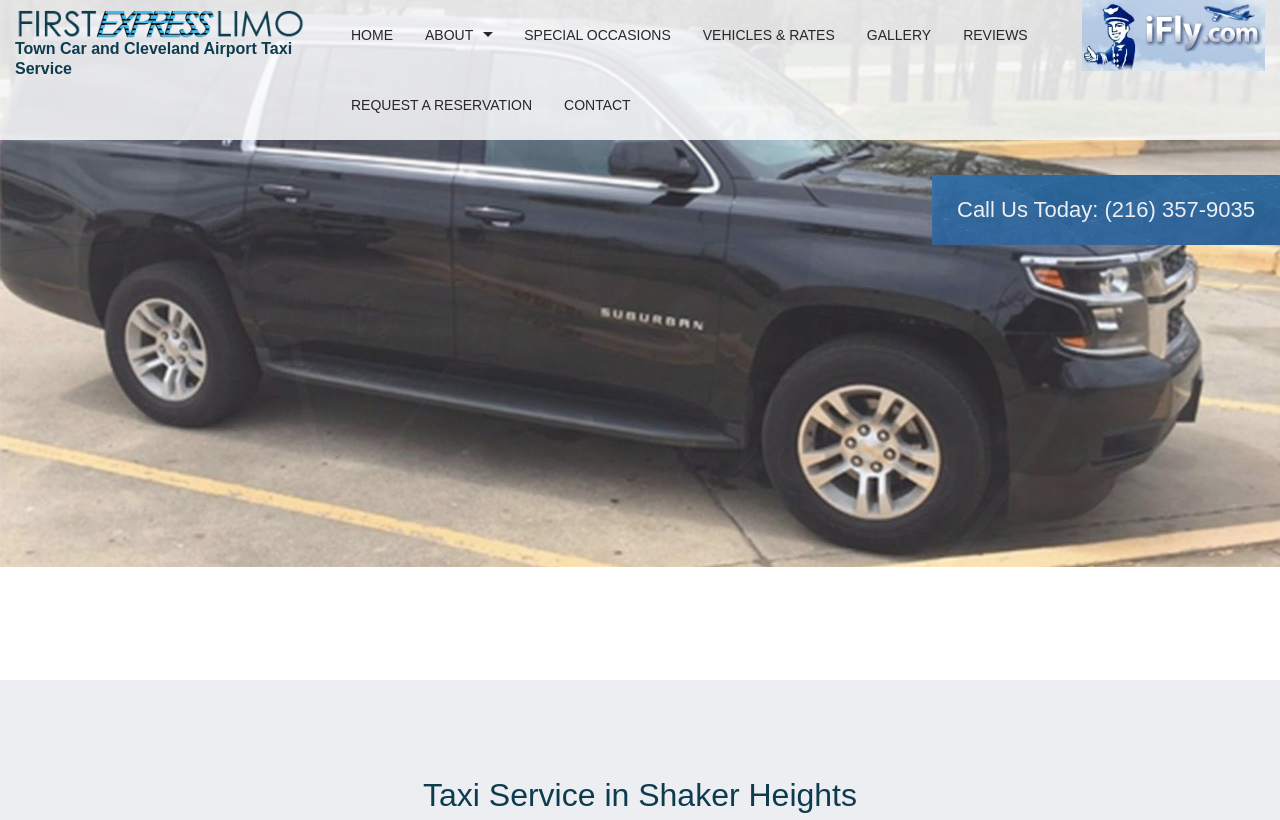Identify the bounding box coordinates for the UI element described as: "Full China Services". The coordinates should be provided as four floats between 0 and 1: [left, top, right, bottom].

None